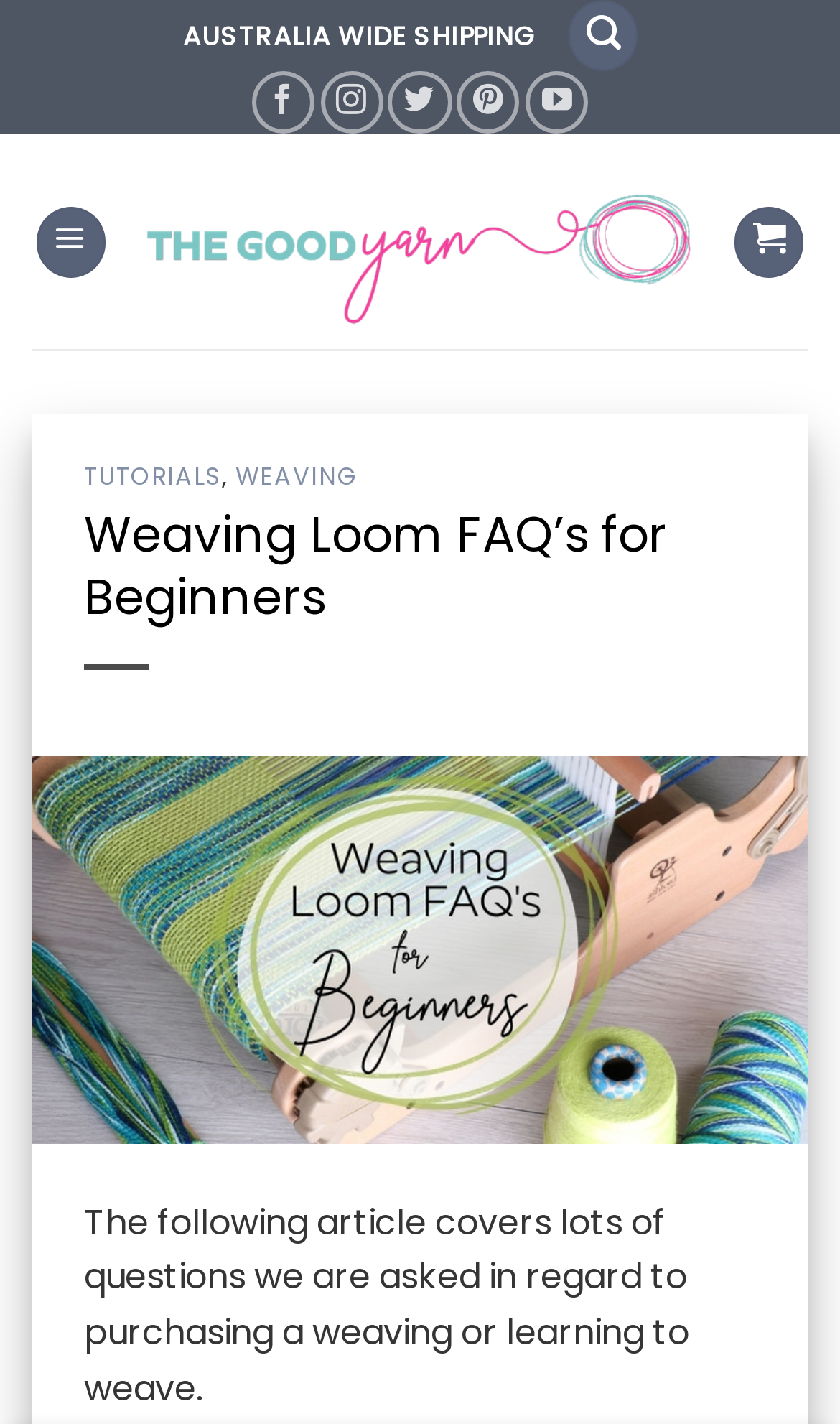Refer to the image and provide an in-depth answer to the question: 
What is the purpose of the article on this webpage?

I read the static text at the top of the webpage, which says 'The following article covers lots of questions we are asked in regard to purchasing a weaving or learning to weave.', indicating that the purpose of the article is to answer questions related to purchasing a weaving or learning to weave.